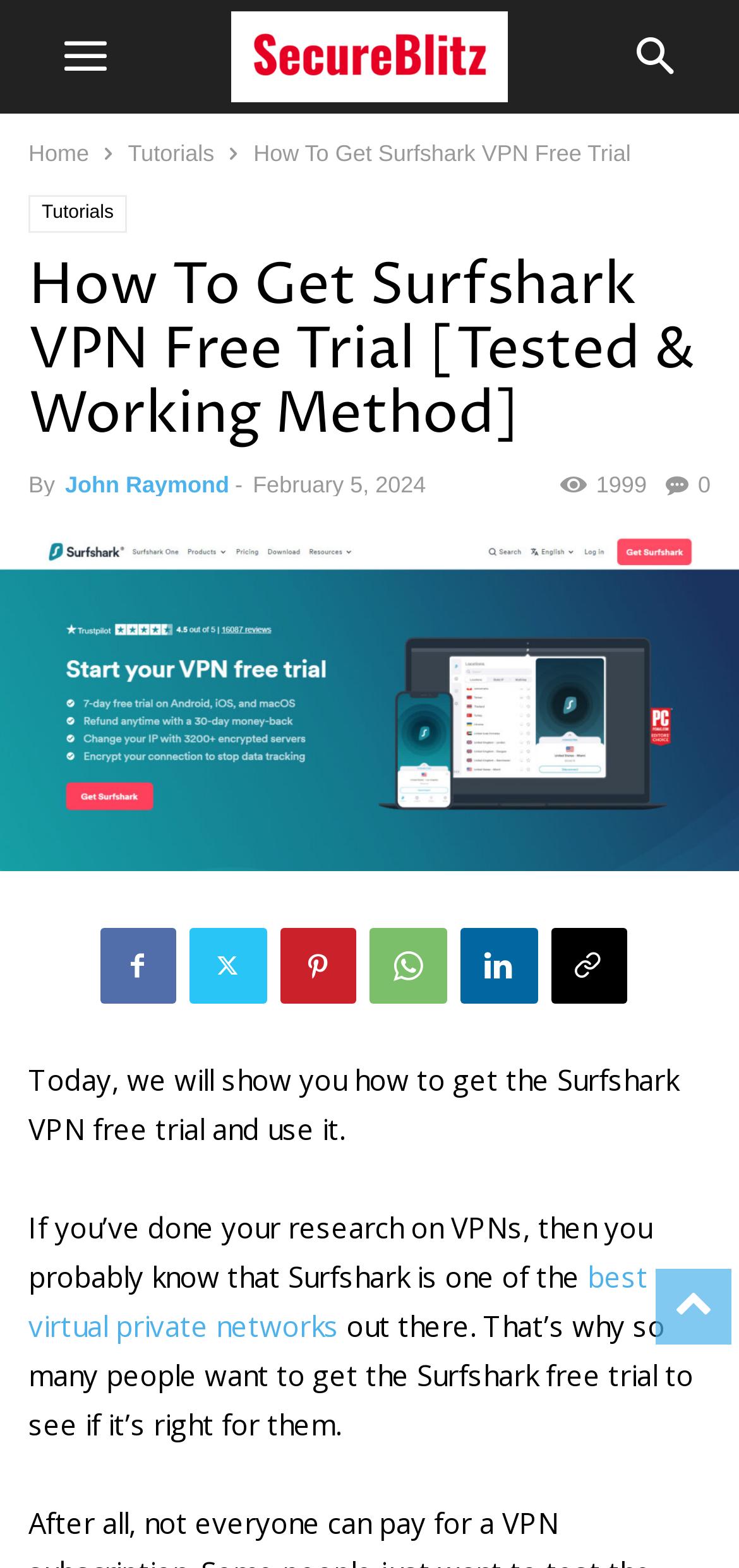Locate the bounding box coordinates of the area that needs to be clicked to fulfill the following instruction: "access survivors". The coordinates should be in the format of four float numbers between 0 and 1, namely [left, top, right, bottom].

None